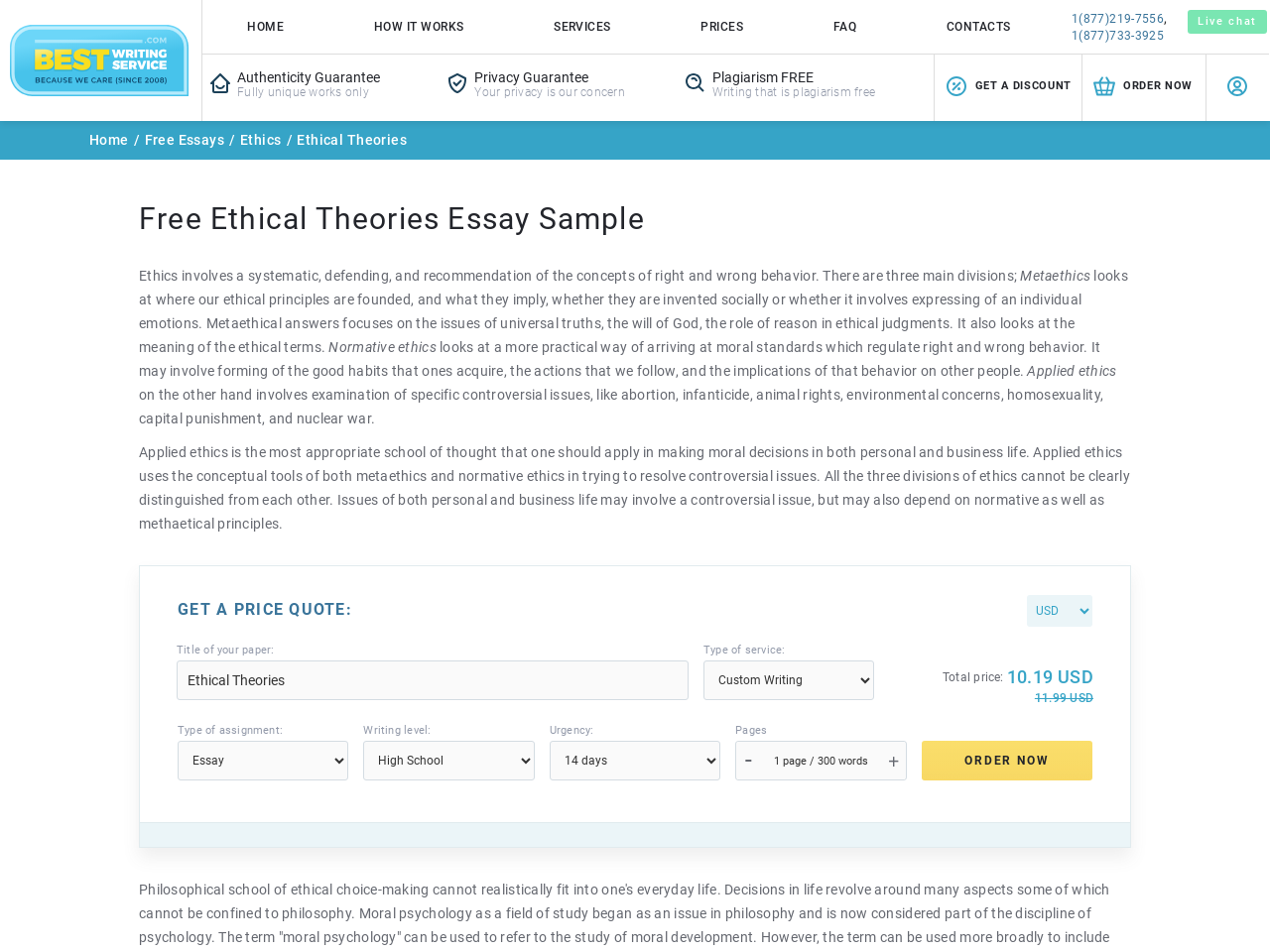Please determine the bounding box coordinates of the element's region to click in order to carry out the following instruction: "Click the 'Order now' button". The coordinates should be four float numbers between 0 and 1, i.e., [left, top, right, bottom].

[0.726, 0.778, 0.86, 0.82]